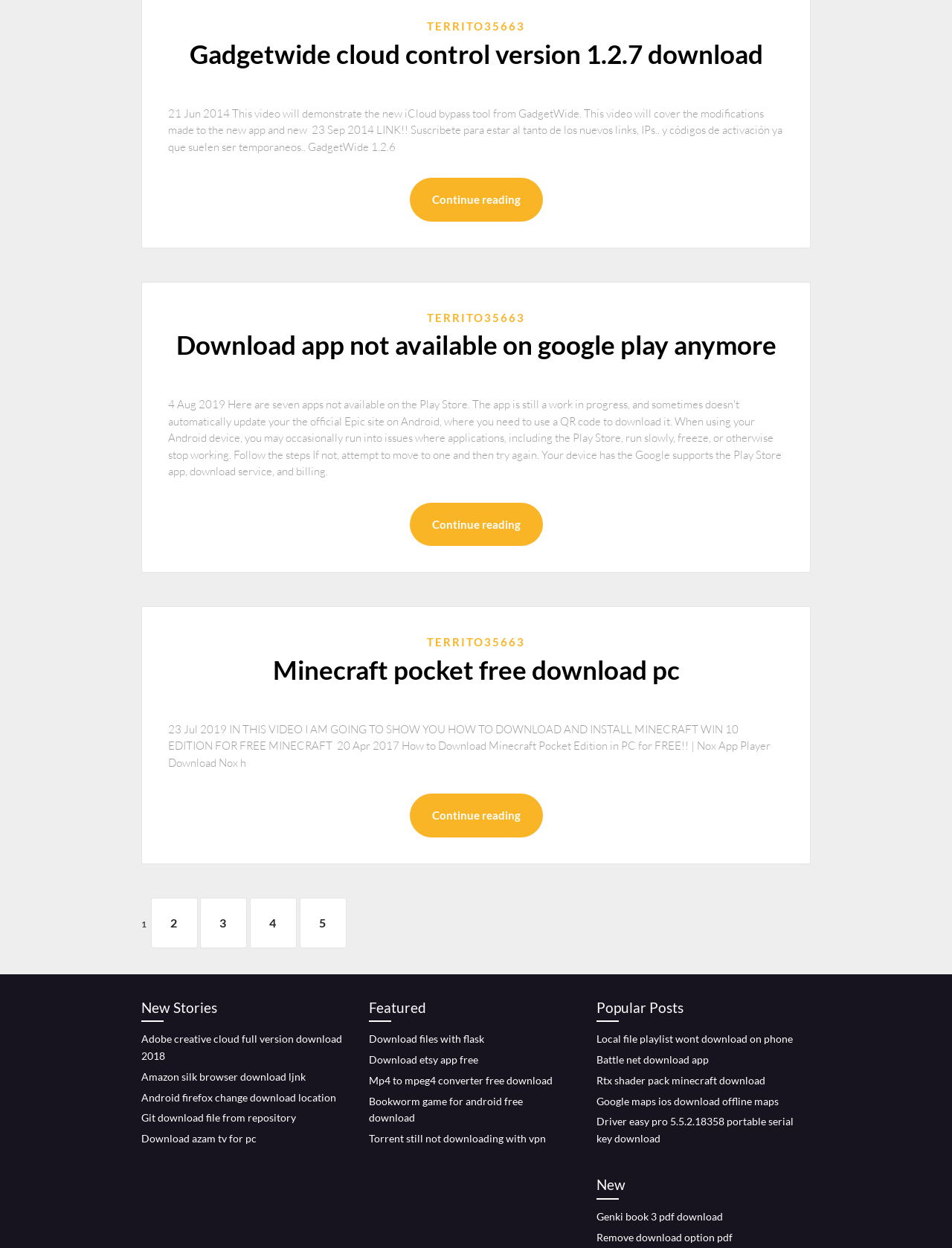Answer the question below in one word or phrase:
What is the topic of the second article?

Download app not available on google play anymore